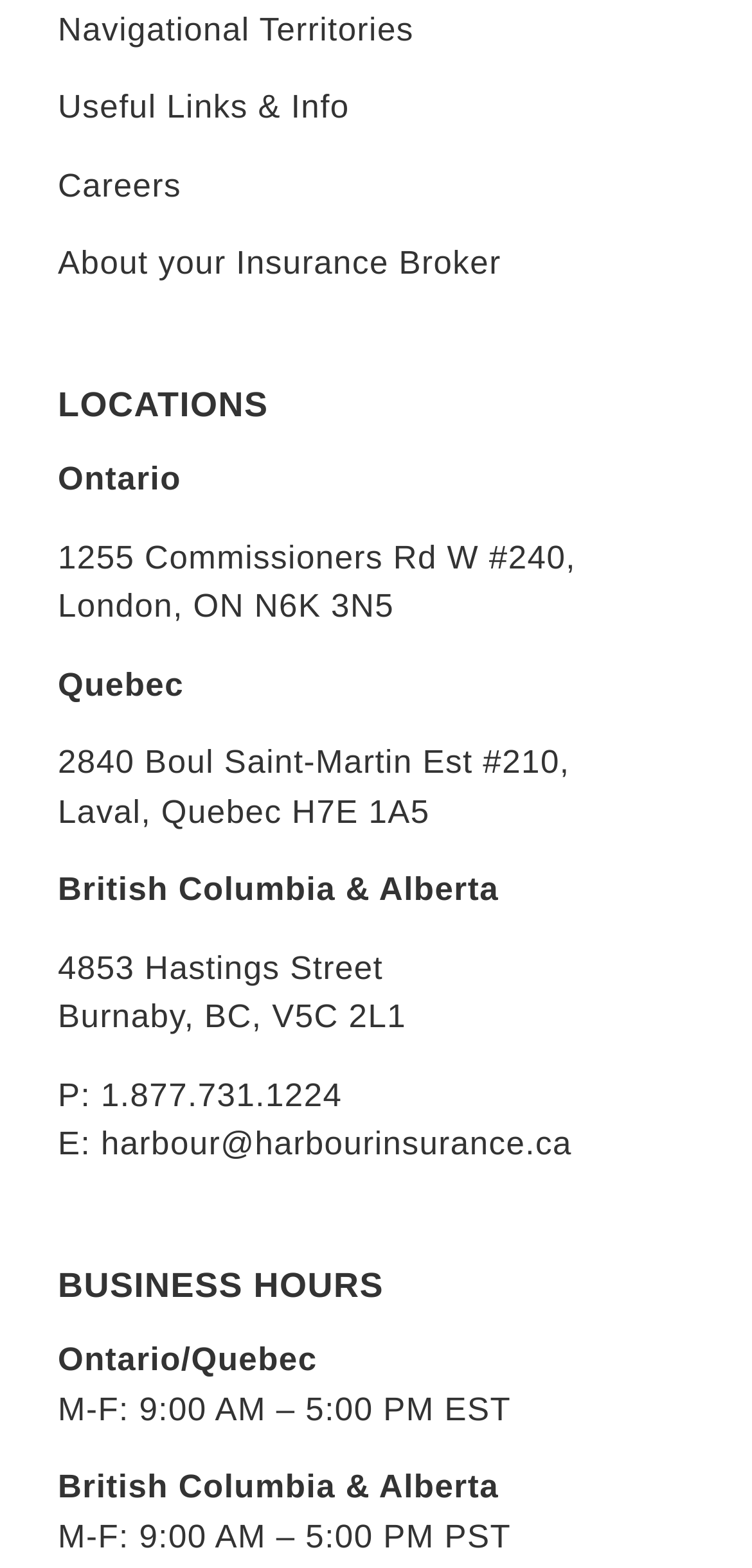Highlight the bounding box coordinates of the region I should click on to meet the following instruction: "Learn about 'TEMPORARY RESTRAINING ORDERS (TRO)'".

None